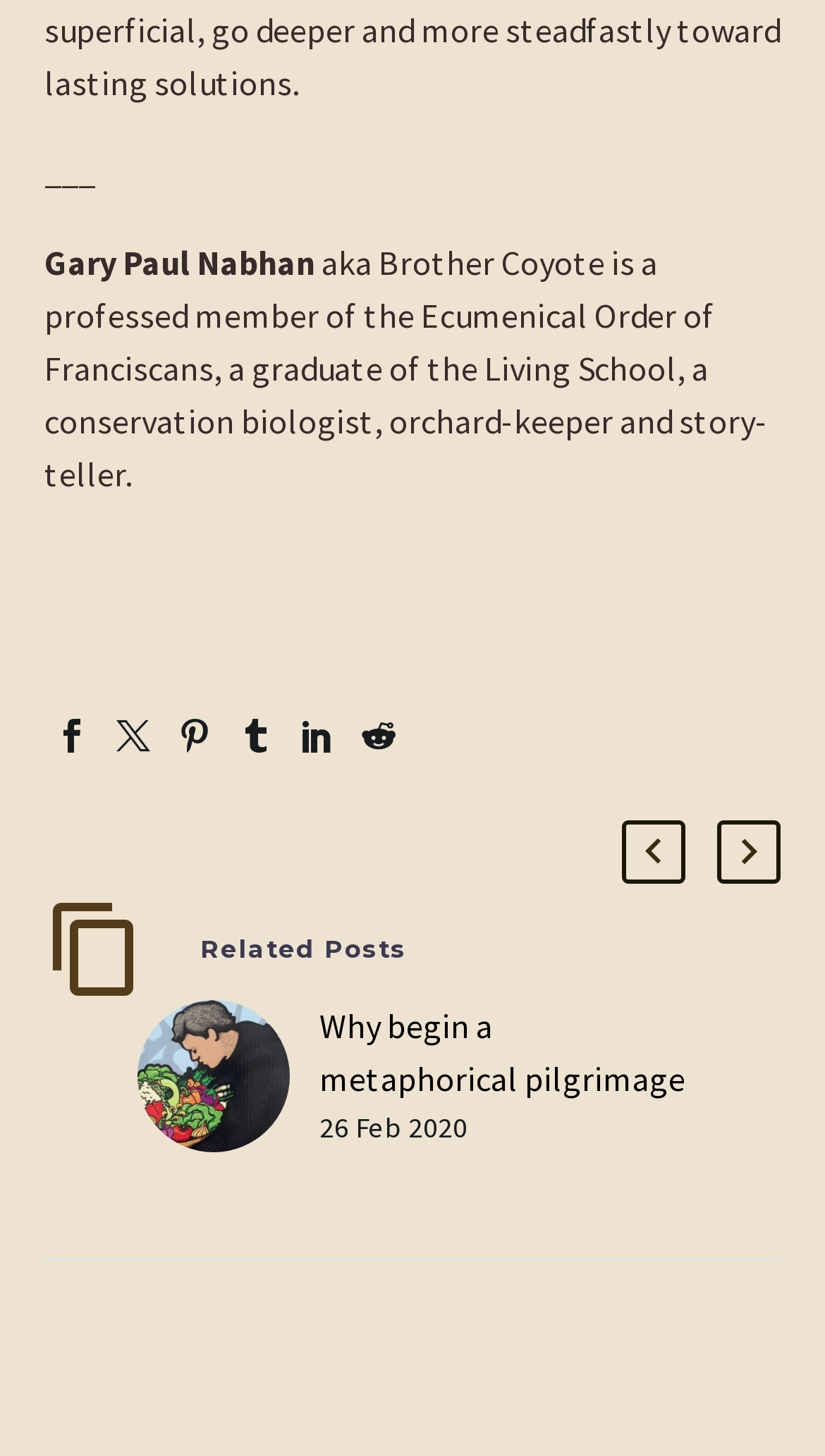Locate the bounding box coordinates of the element you need to click to accomplish the task described by this instruction: "Click the Facebook link".

[0.067, 0.493, 0.108, 0.516]